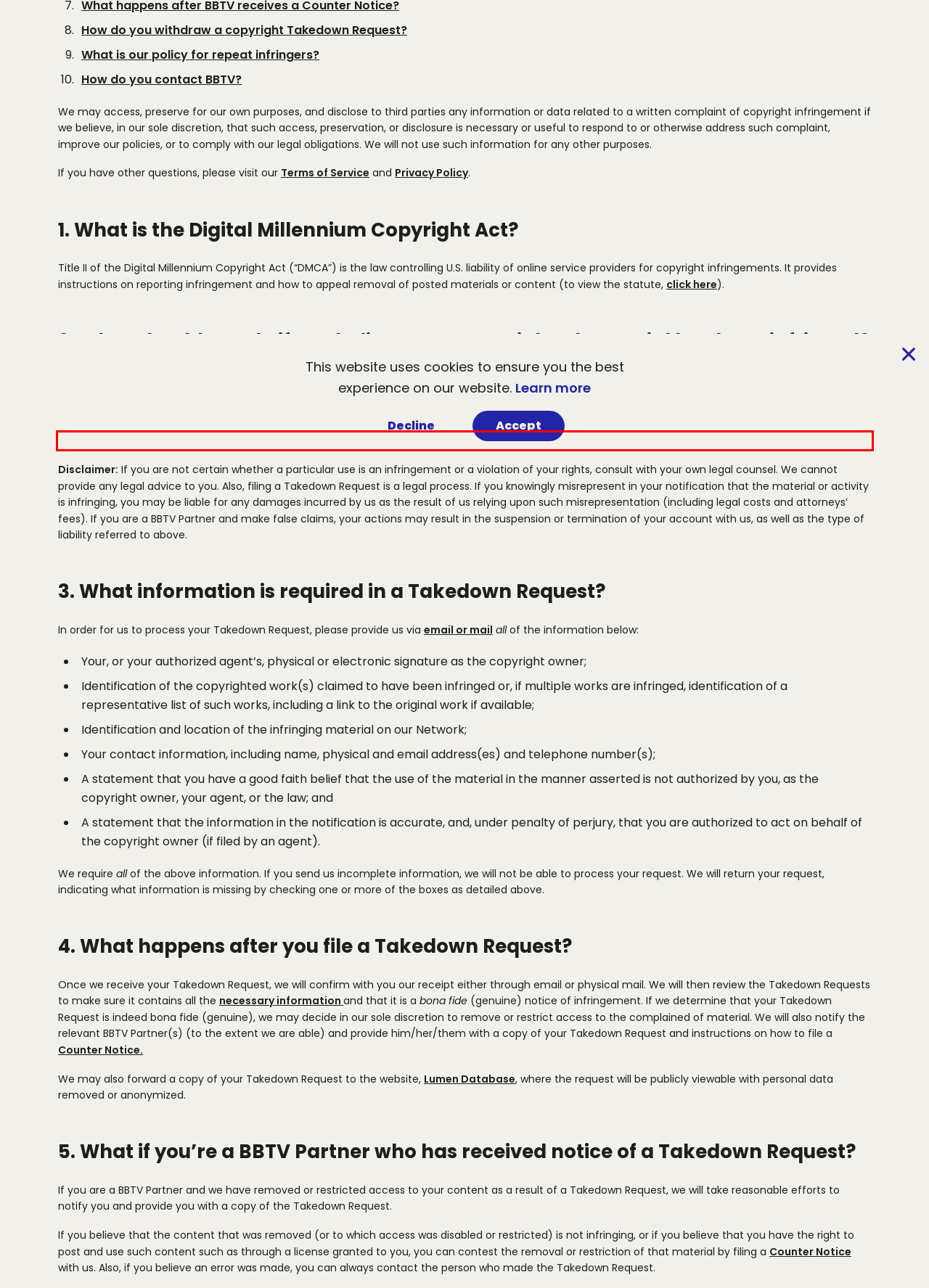You are presented with a webpage screenshot featuring a red bounding box. Perform OCR on the text inside the red bounding box and extract the content.

Since we review Takedown Requests in the order received, please do not submit multiple requests, as this may delay our review of your request.